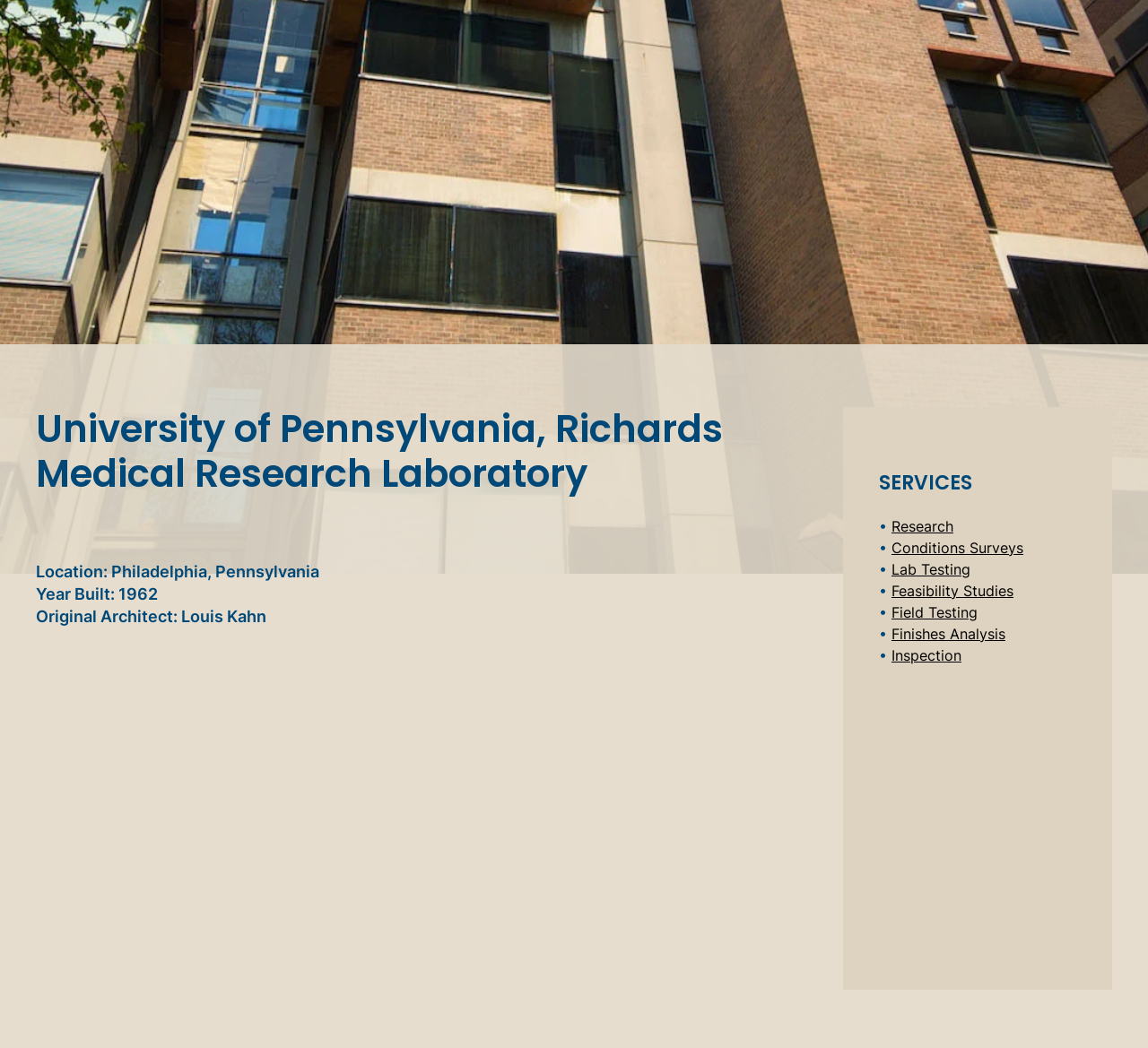Using the webpage screenshot and the element description Conditions Surveys, determine the bounding box coordinates. Specify the coordinates in the format (top-left x, top-left y, bottom-right x, bottom-right y) with values ranging from 0 to 1.

[0.777, 0.514, 0.891, 0.531]